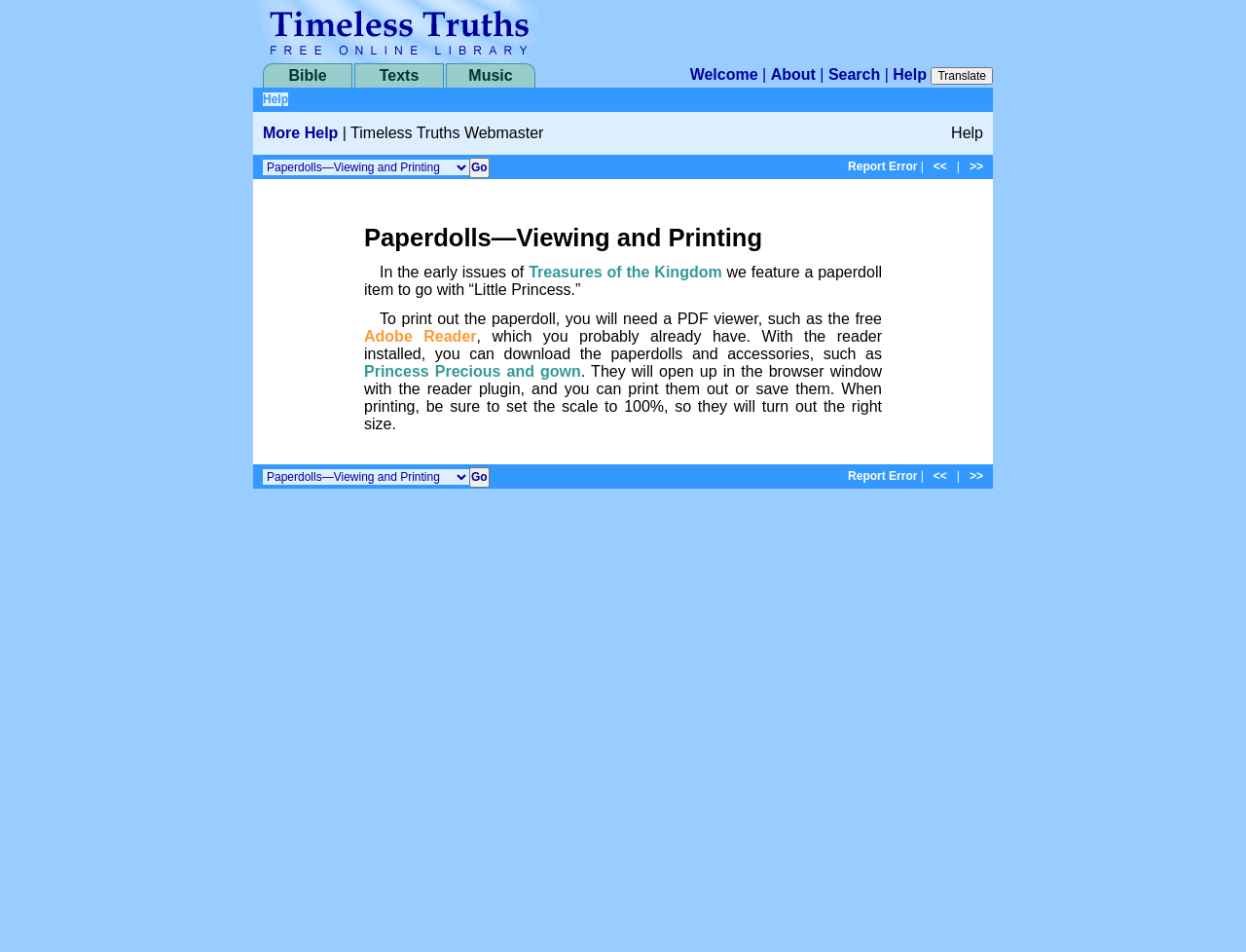What is the purpose of the 'Go' button?
Please provide a comprehensive and detailed answer to the question.

The 'Go' button is likely used to navigate to a specific page or section related to paperdolls. This is inferred from the context of the webpage, which is discussing paperdolls, and the presence of a combobox and 'Go' button, which are commonly used for navigation.